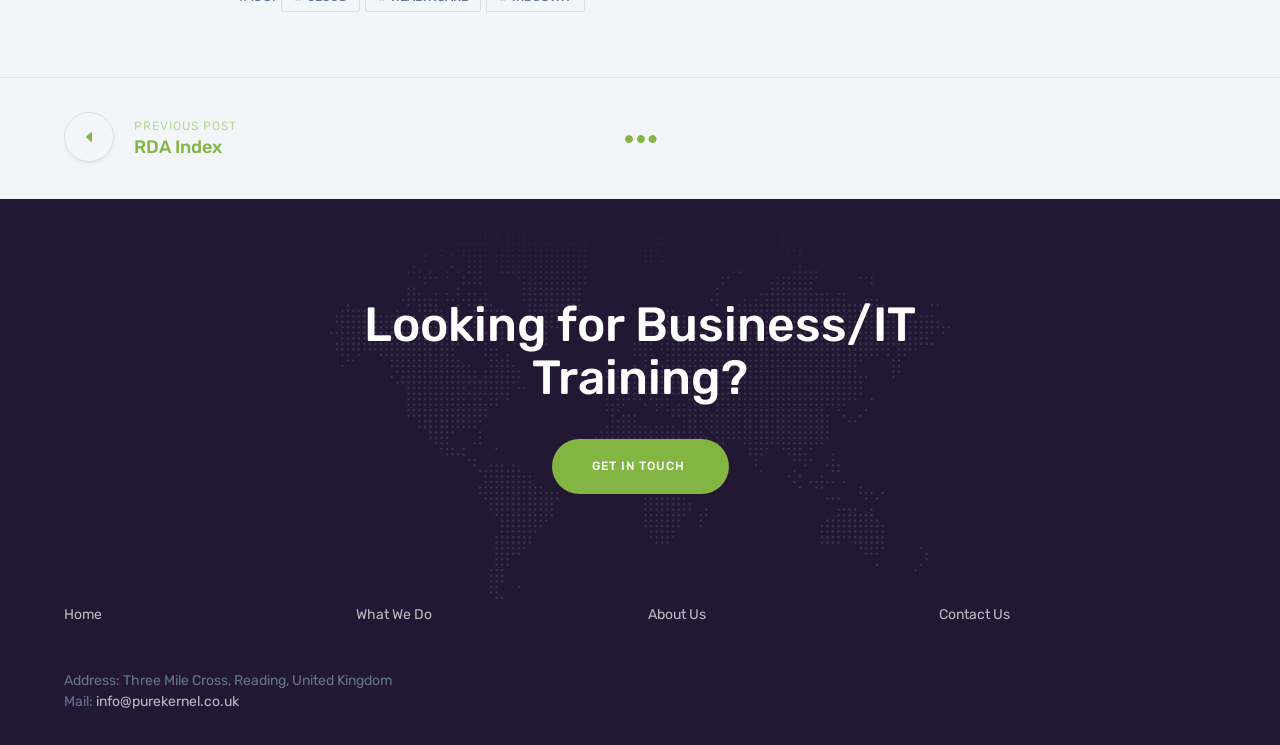What is the company's address?
Could you give a comprehensive explanation in response to this question?

I found the company's address by looking at the bottom section of the webpage, where the contact information is provided. The address is specified as 'Address: Three Mile Cross, Reading, United Kingdom'.